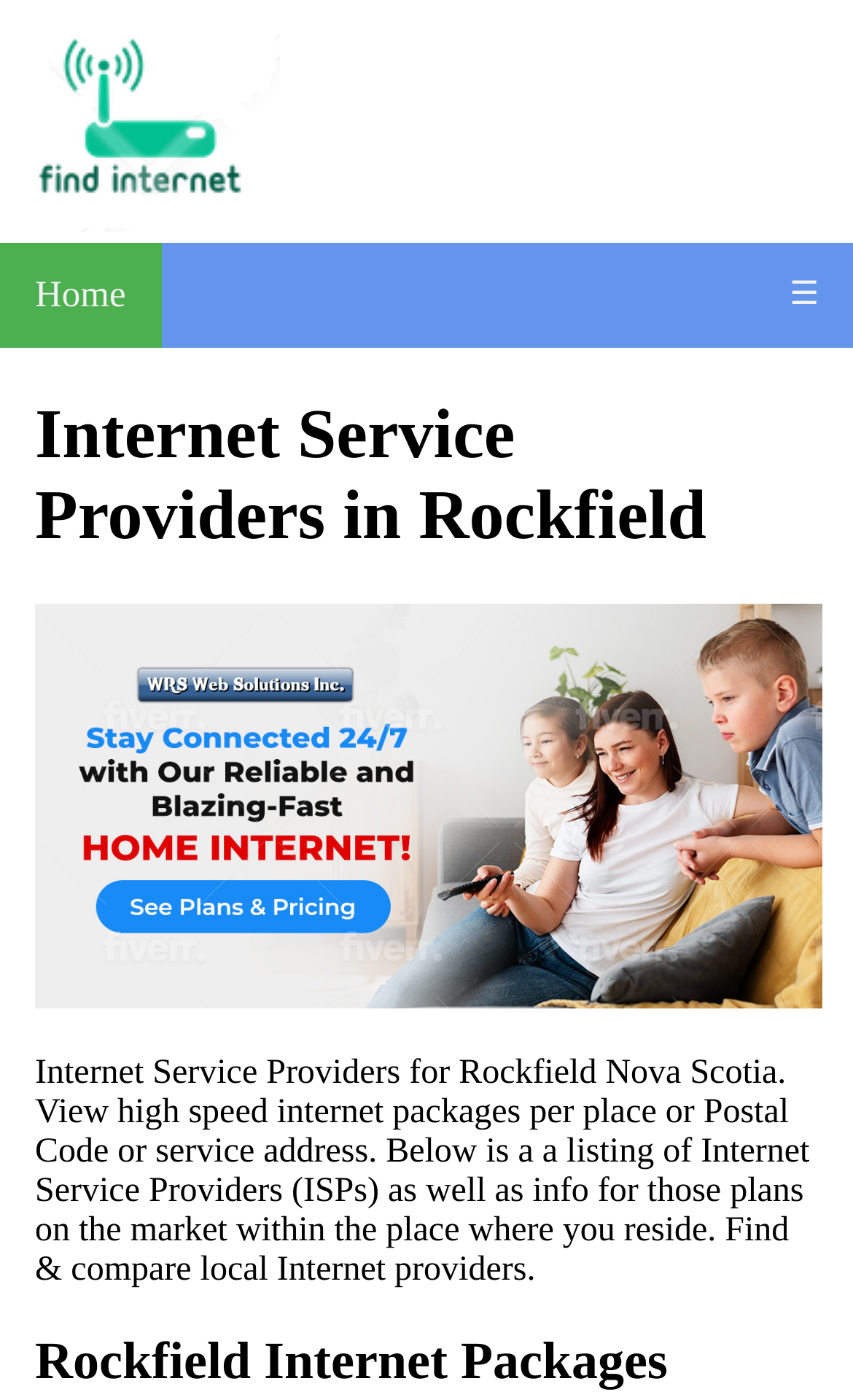What information is provided about internet plans?
Please use the image to provide a one-word or short phrase answer.

Packages per place or postal code